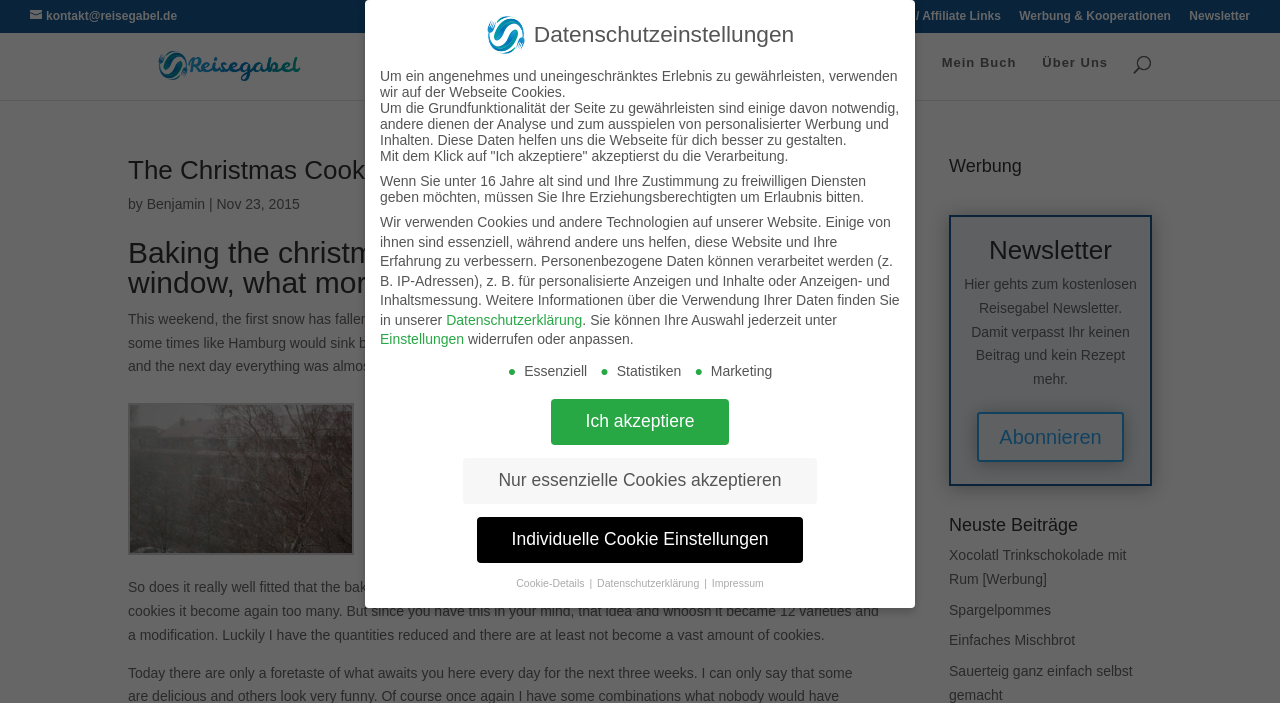Extract the bounding box coordinates for the UI element described by the text: "Individuelle Cookie Einstellungen". The coordinates should be in the form of [left, top, right, bottom] with values between 0 and 1.

[0.372, 0.735, 0.628, 0.801]